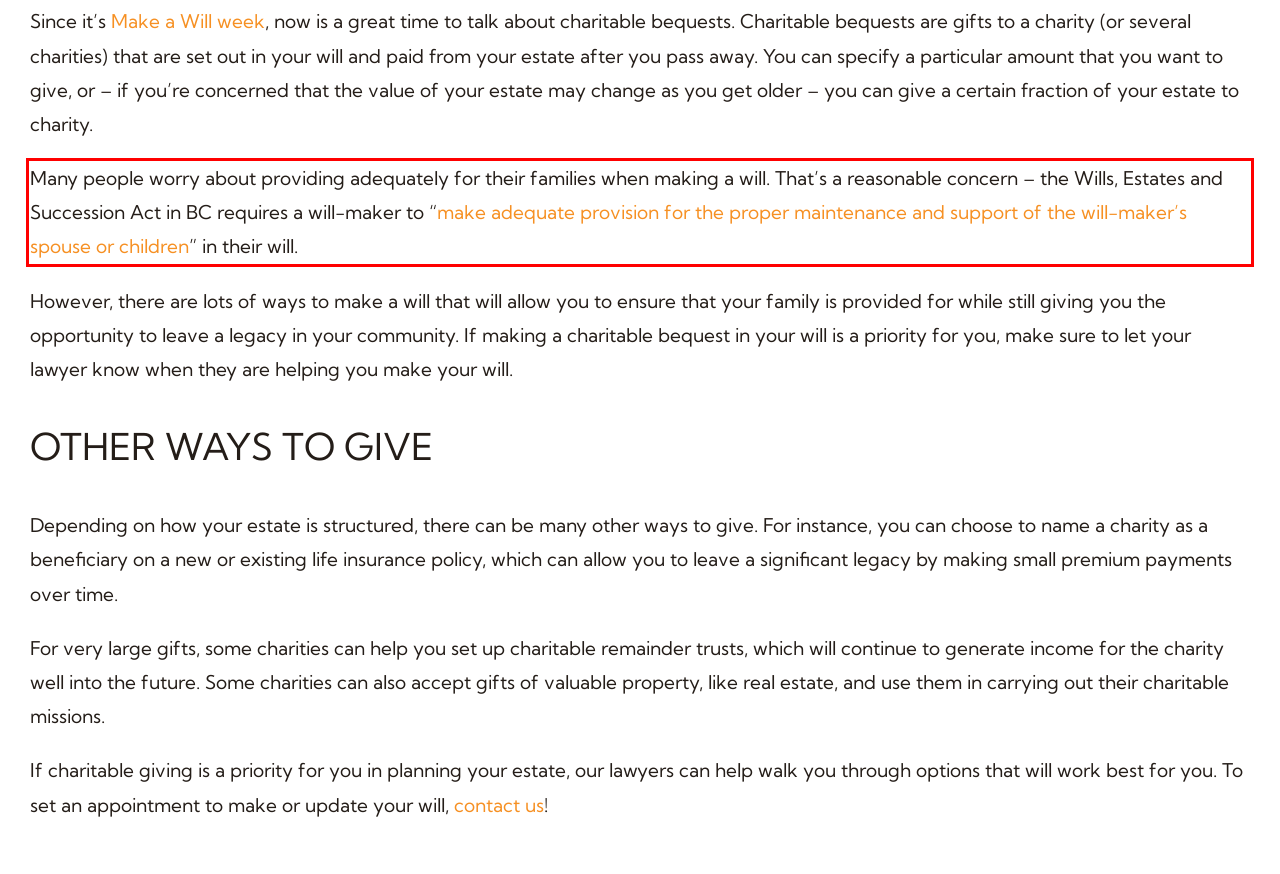By examining the provided screenshot of a webpage, recognize the text within the red bounding box and generate its text content.

Many people worry about providing adequately for their families when making a will. That’s a reasonable concern – the Wills, Estates and Succession Act in BC requires a will-maker to “make adequate provision for the proper maintenance and support of the will-maker’s spouse or children” in their will.